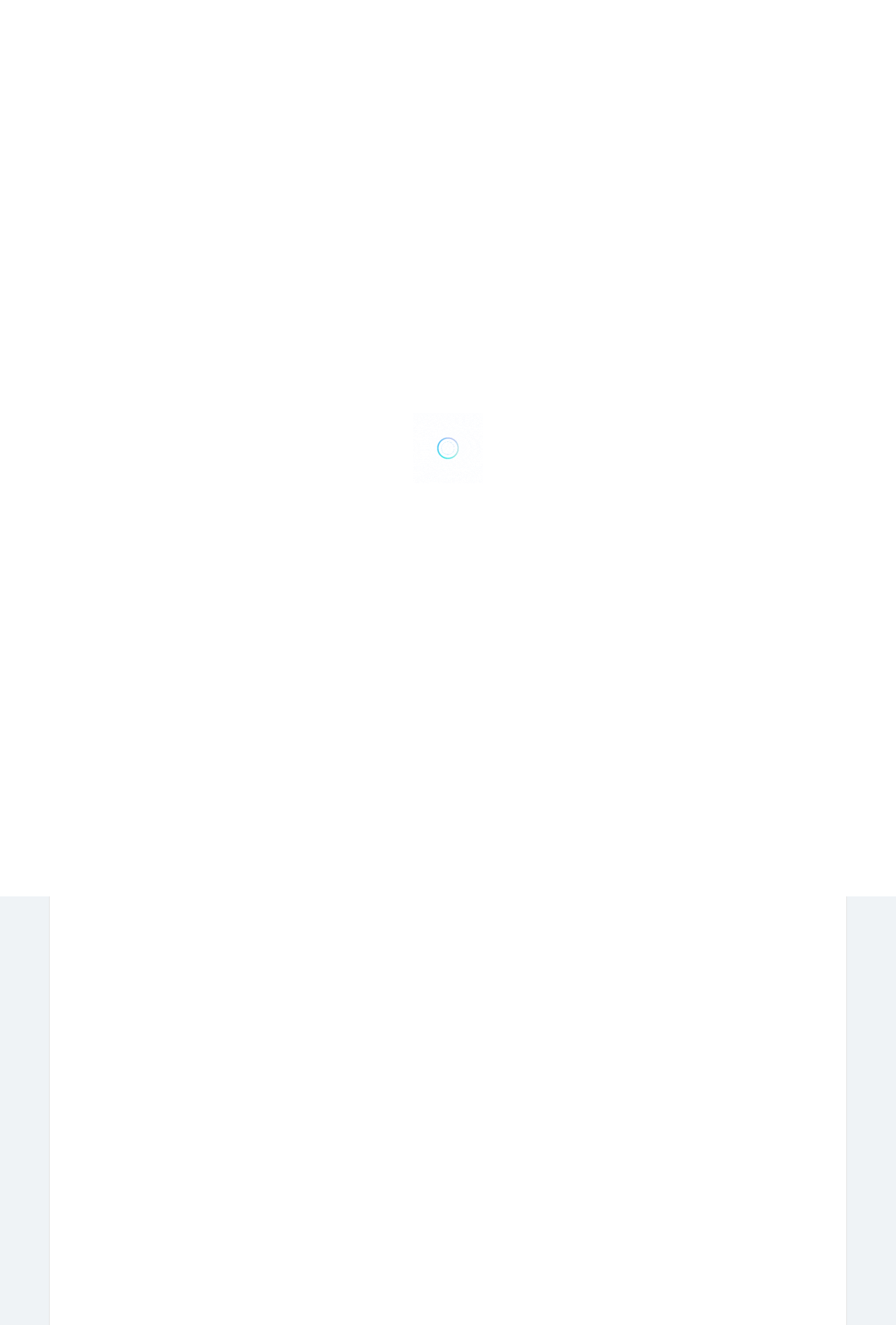What is the date of the article?
Using the image, provide a concise answer in one word or a short phrase.

December 28, 2020